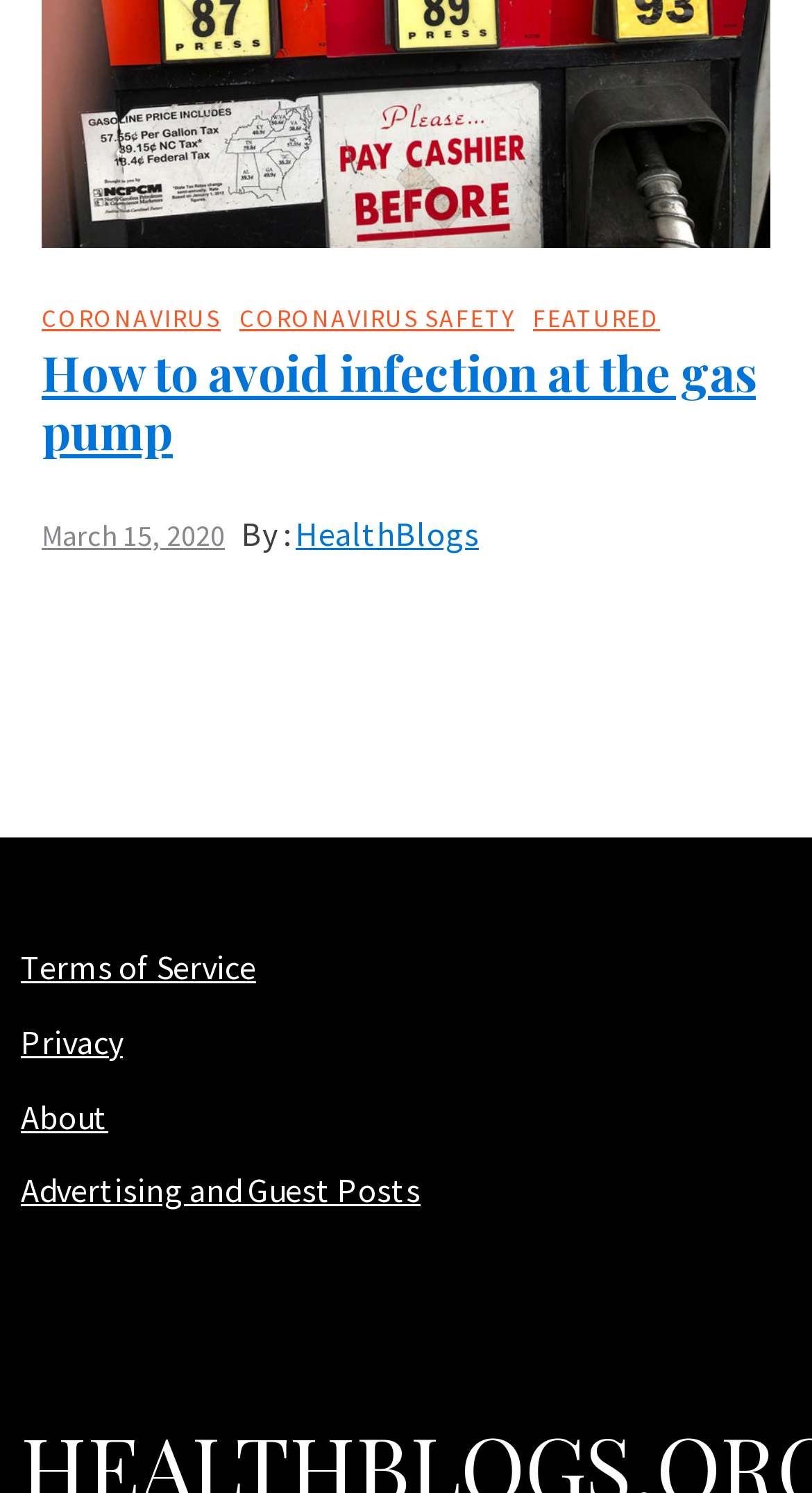Please answer the following question using a single word or phrase: 
What is the date of the article?

March 15, 2020